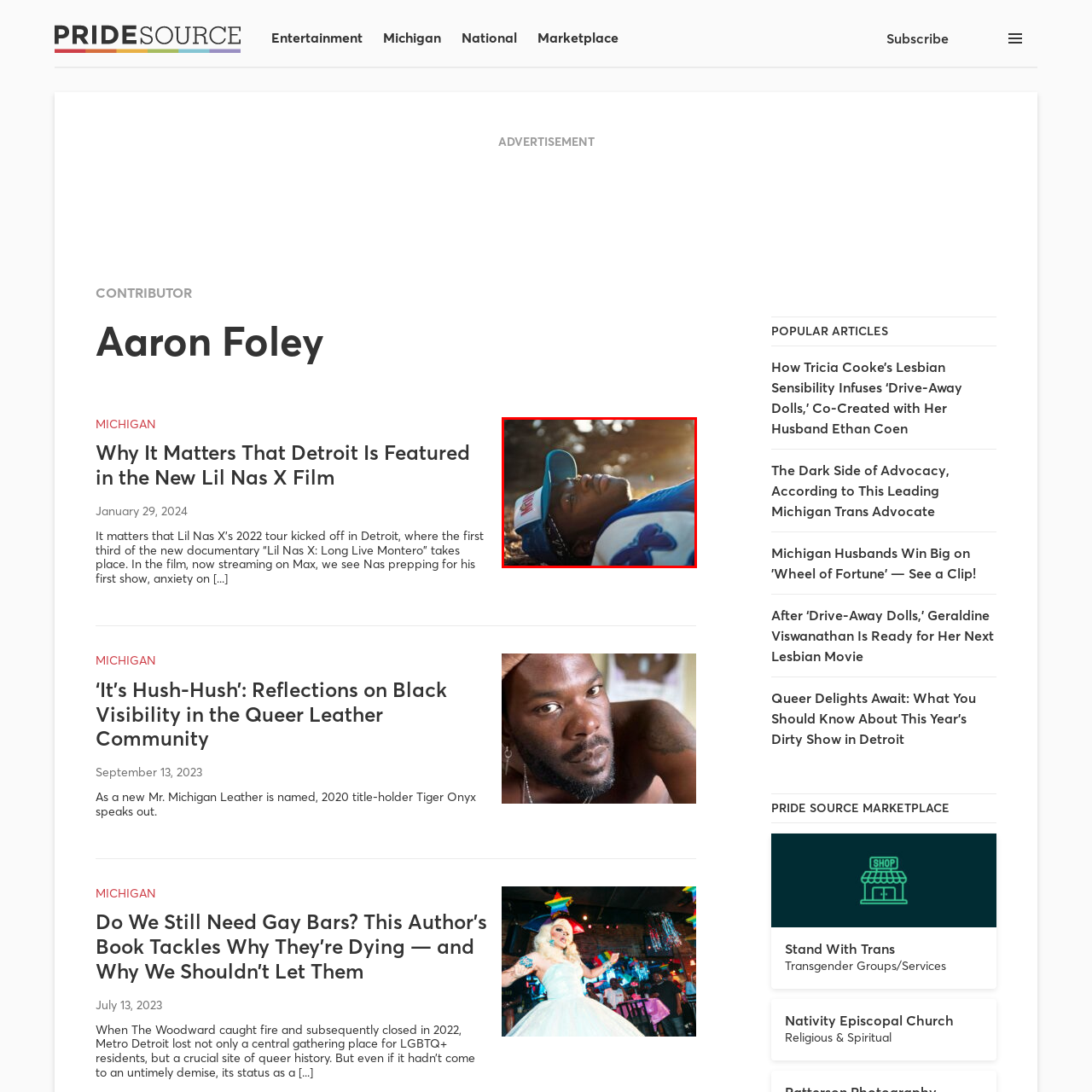What is the atmosphere in the image? Analyze the image within the red bounding box and give a one-word or short-phrase response.

Peaceful